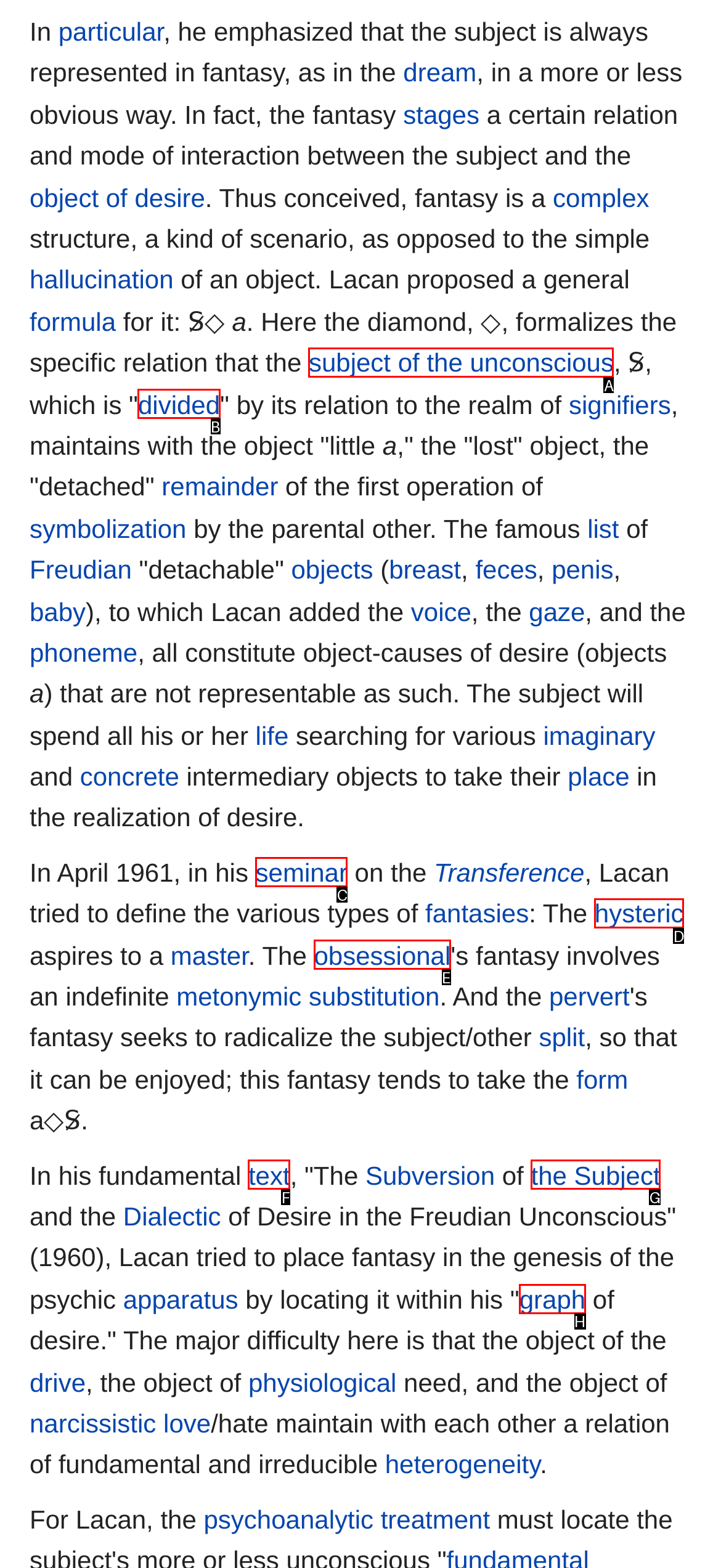From the provided options, pick the HTML element that matches the description: subject of the unconscious. Respond with the letter corresponding to your choice.

A